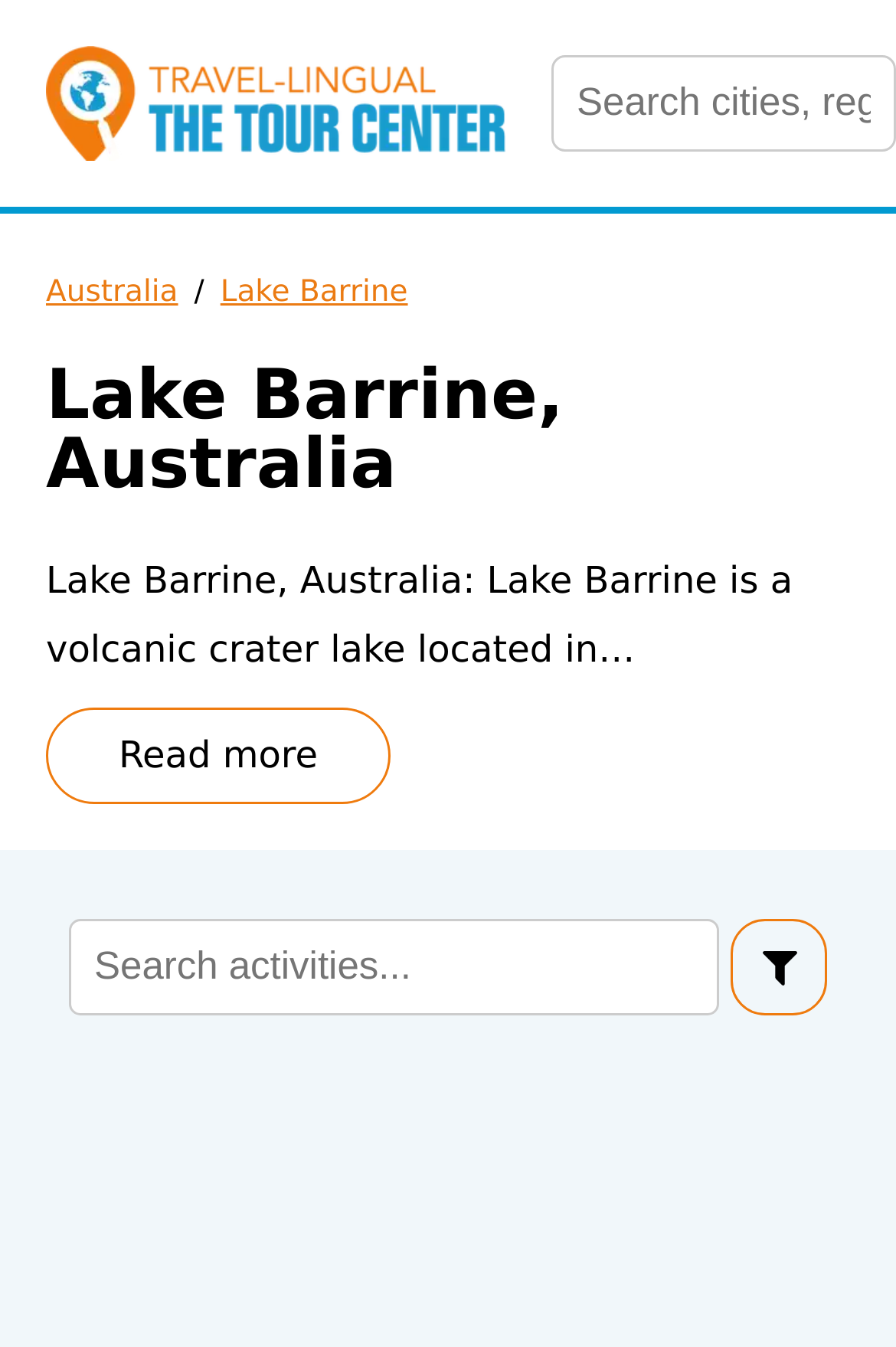Determine the bounding box coordinates of the UI element described by: "placeholder="Search cities, regions..."".

[0.644, 0.06, 0.972, 0.094]